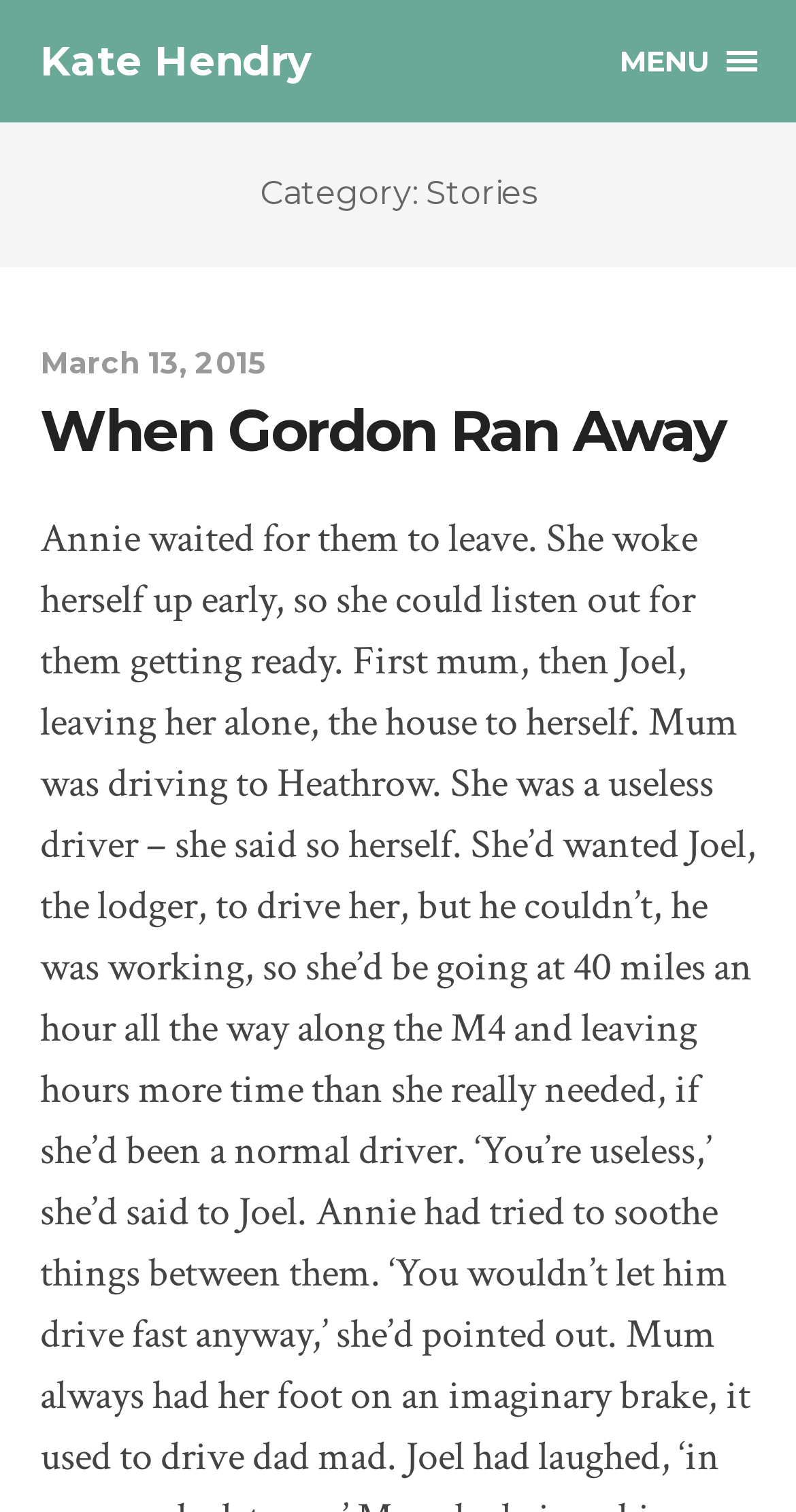Where is the menu located?
Answer the question with just one word or phrase using the image.

Top right